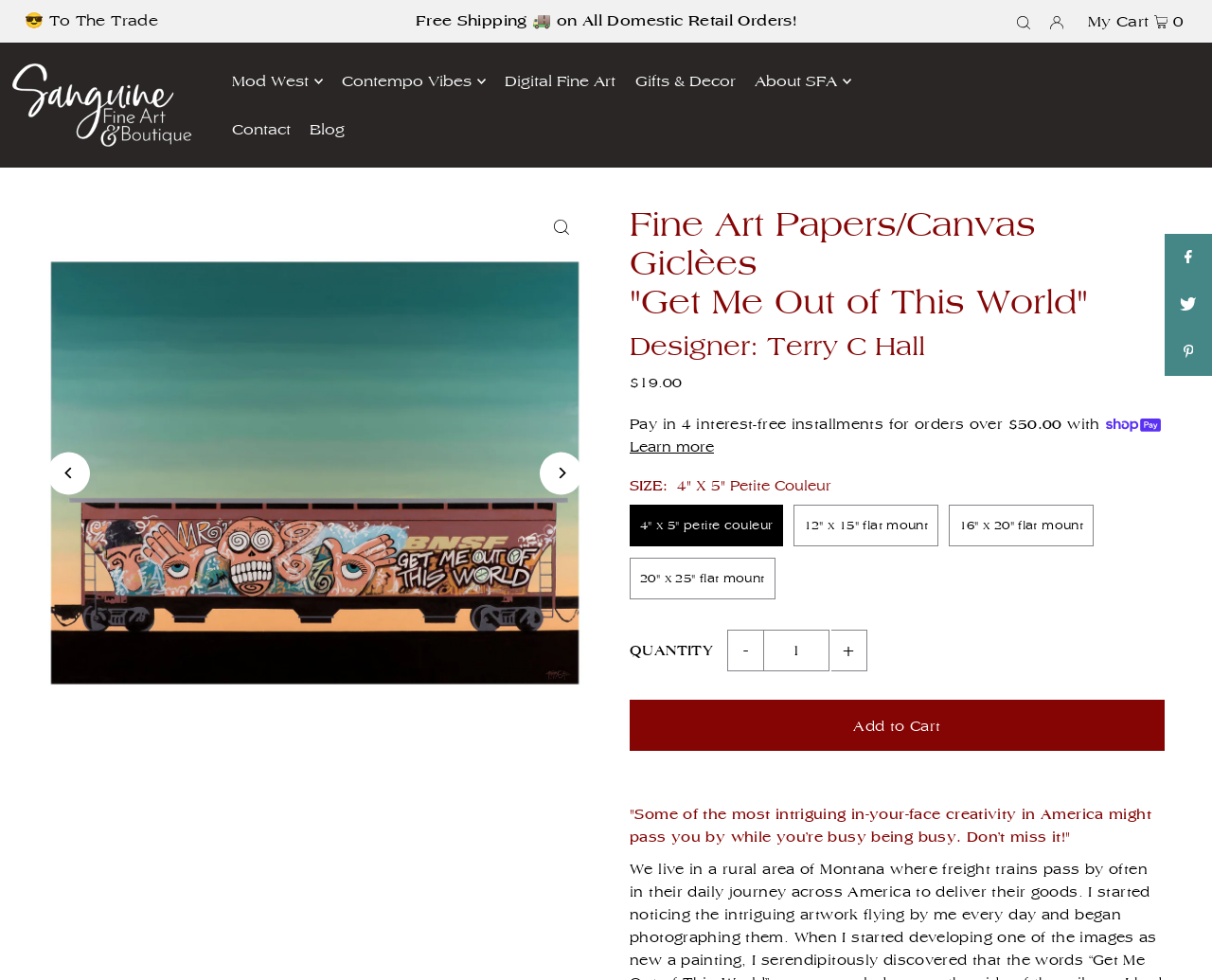Locate the bounding box coordinates of the element that should be clicked to execute the following instruction: "Click to zoom".

[0.445, 0.21, 0.48, 0.253]